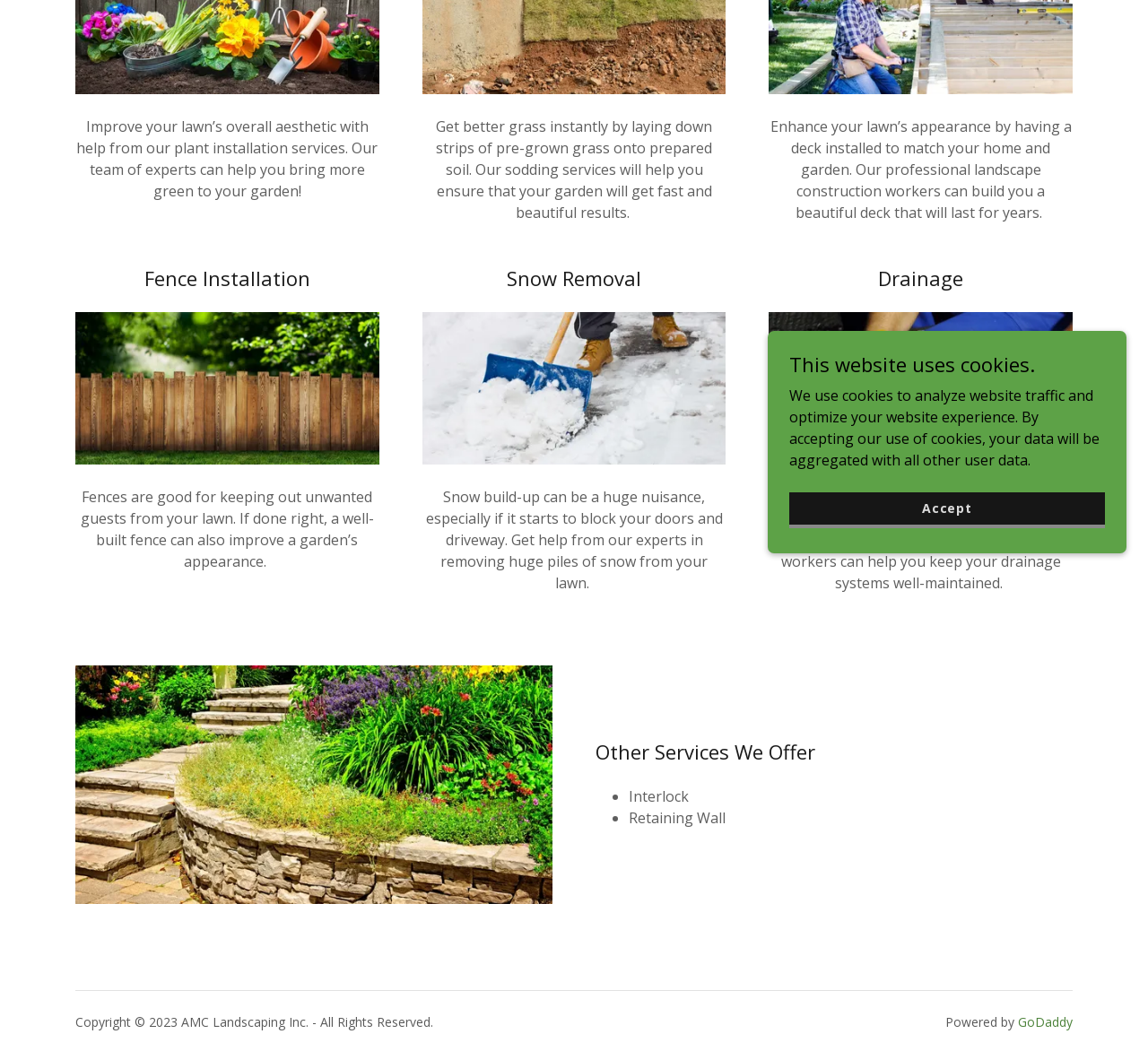Provide the bounding box coordinates for the UI element that is described as: "GoDaddy".

[0.887, 0.956, 0.934, 0.972]